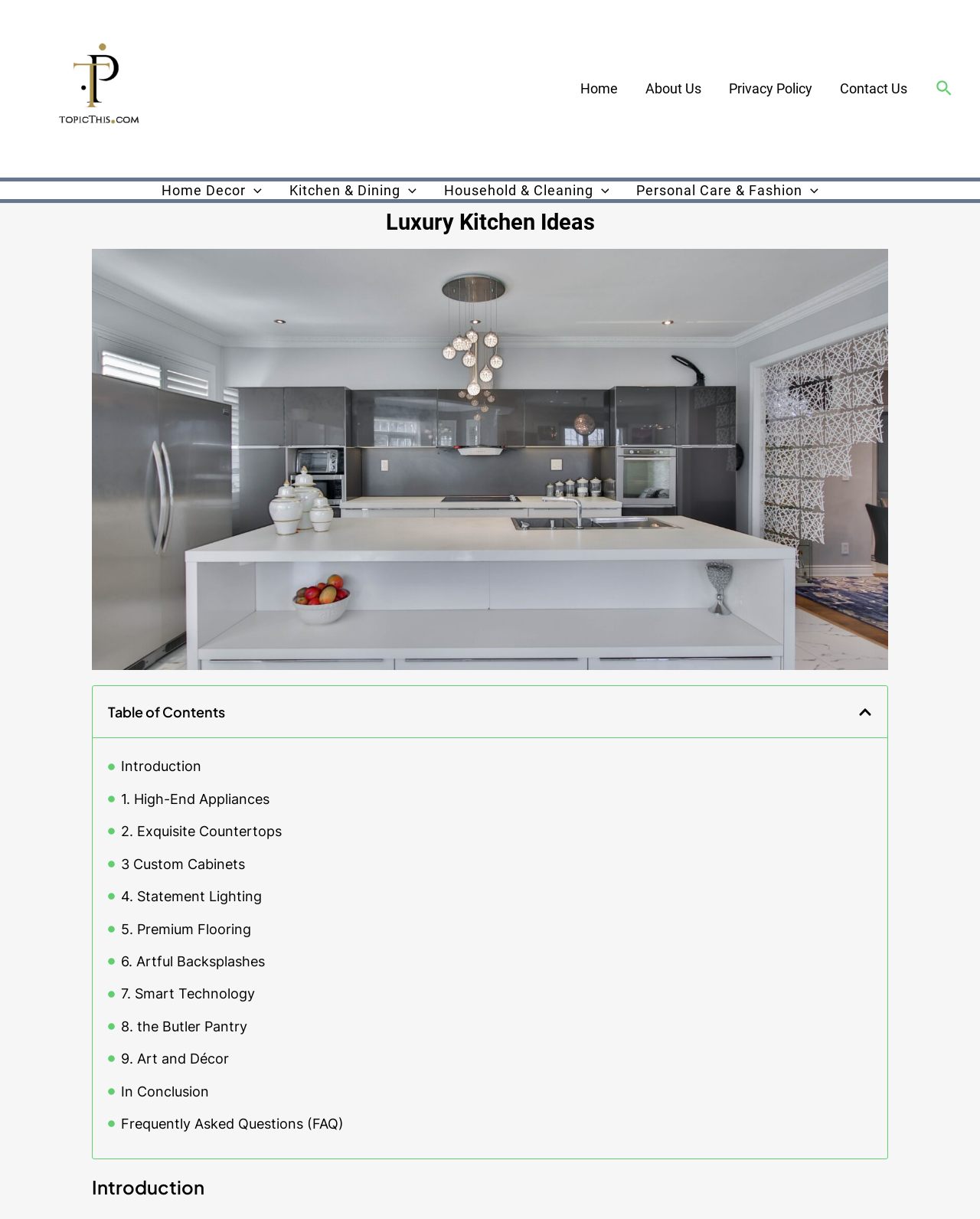Find the bounding box coordinates of the element I should click to carry out the following instruction: "Search for something".

[0.956, 0.063, 0.973, 0.082]